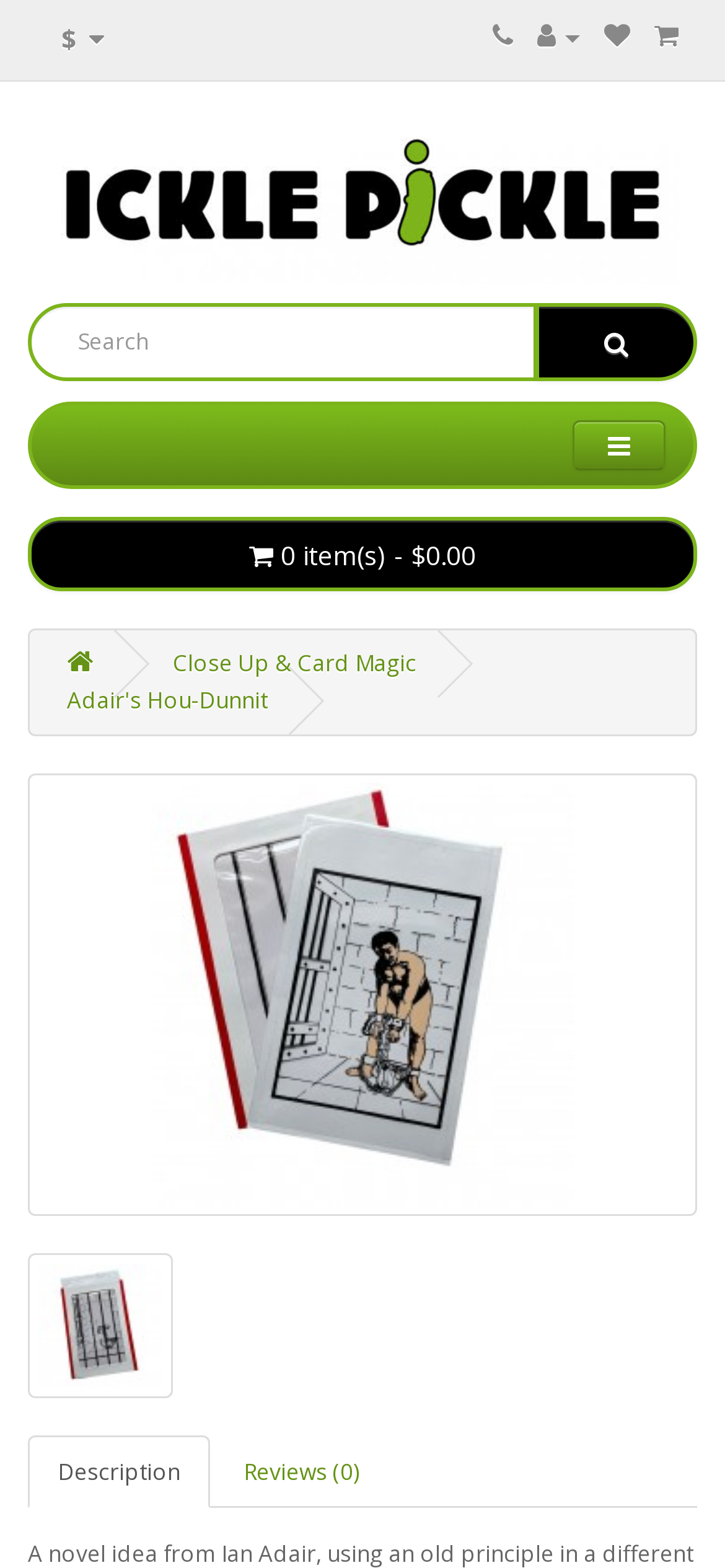Identify the bounding box coordinates of the part that should be clicked to carry out this instruction: "View Ickle Pickle Products".

[0.064, 0.088, 0.936, 0.181]